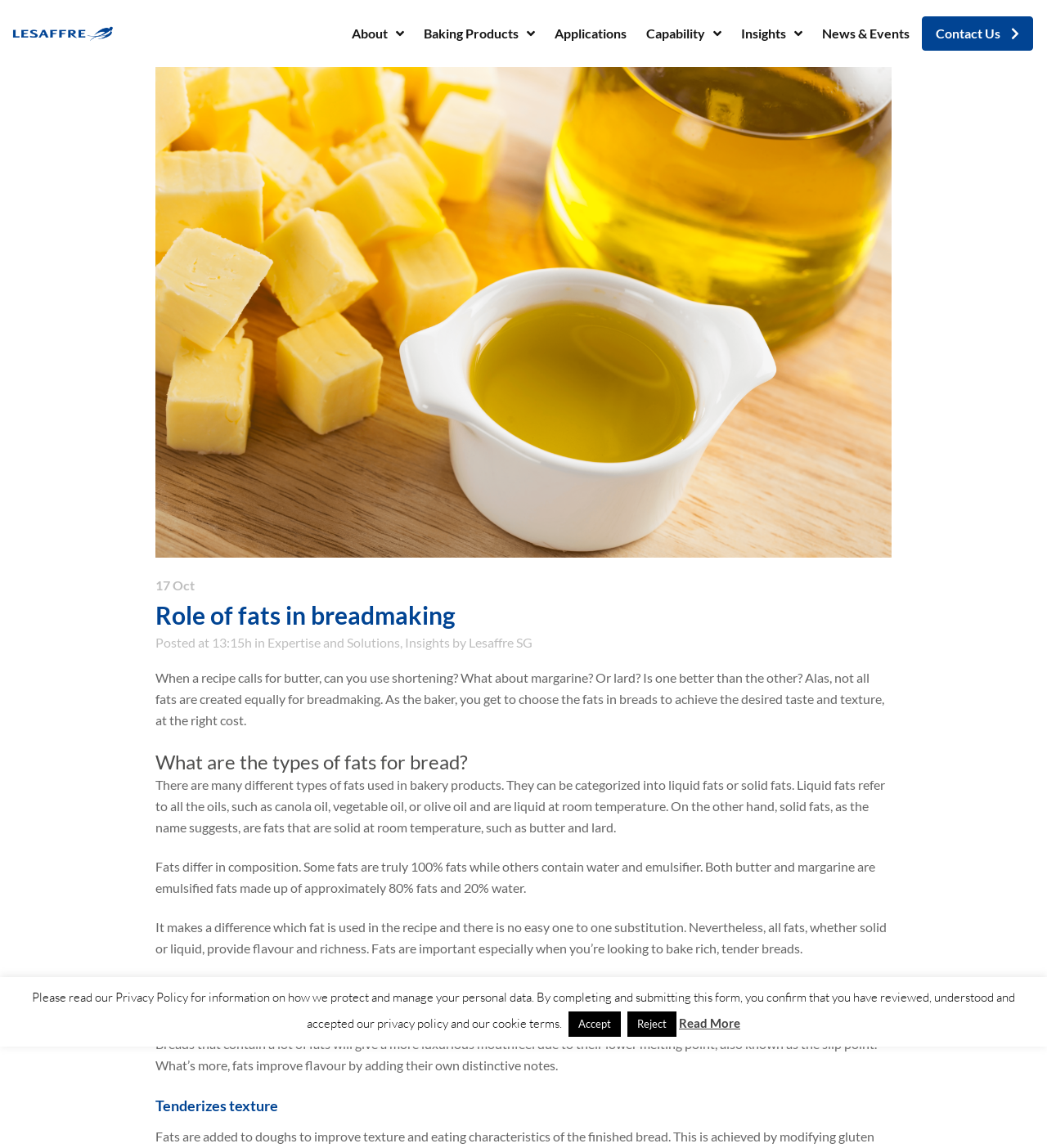Provide a comprehensive caption for the webpage.

The webpage is about the role of fats in breadmaking, specifically discussing the different types of fats and their effects on bread. At the top, there are several links to other pages, including "About", "Baking Products", "Applications", "Capability", "Insights", "News & Events", and "Contact Us". 

Below the links, there is a heading that reads "17 Oct Role of fats in breadmaking" followed by the text "Posted at 13:15h" and links to "Expertise and Solutions" and "Insights". The author of the article is credited as "Lesaffre SG".

The main content of the webpage is divided into sections, each with a heading. The first section asks if different types of fats can be used interchangeably in breadmaking, and explains that not all fats are created equal. The second section, "What are the types of fats for bread?", explains that fats can be categorized into liquid fats and solid fats, and that they differ in composition. 

The third section, "What does fats do in bread?", is further divided into two subsections: "Adds richness and flavour" and "Tenderizes texture". These sections explain how fats contribute to the taste and texture of bread.

At the bottom of the page, there is a notice about the website's privacy policy, with buttons to "Accept" or "Reject" the terms. There is also a link to "Read More" about the privacy policy.